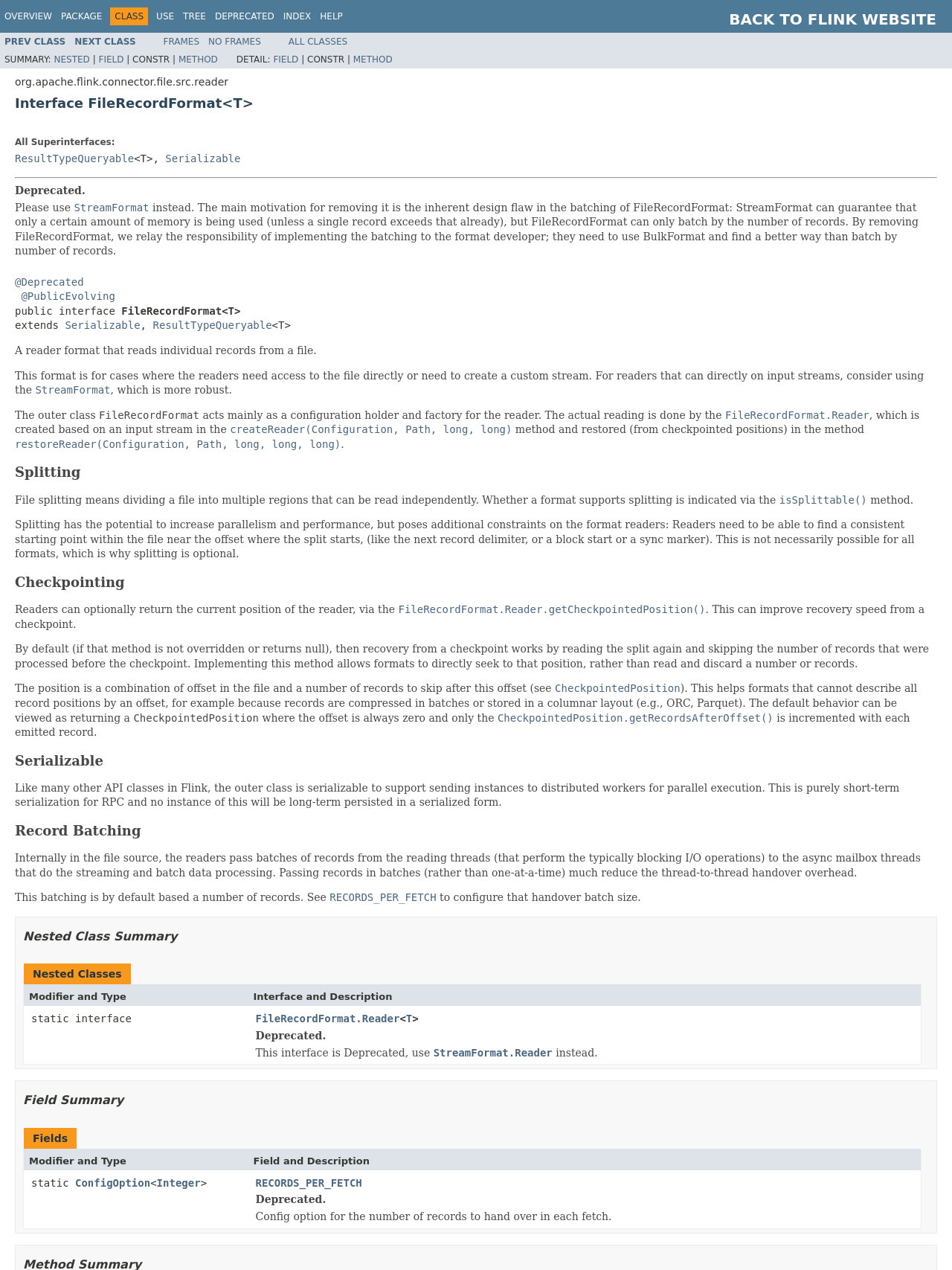Given the following UI element description: "FileRecordFormat.Reader", find the bounding box coordinates in the webpage screenshot.

[0.268, 0.798, 0.42, 0.809]